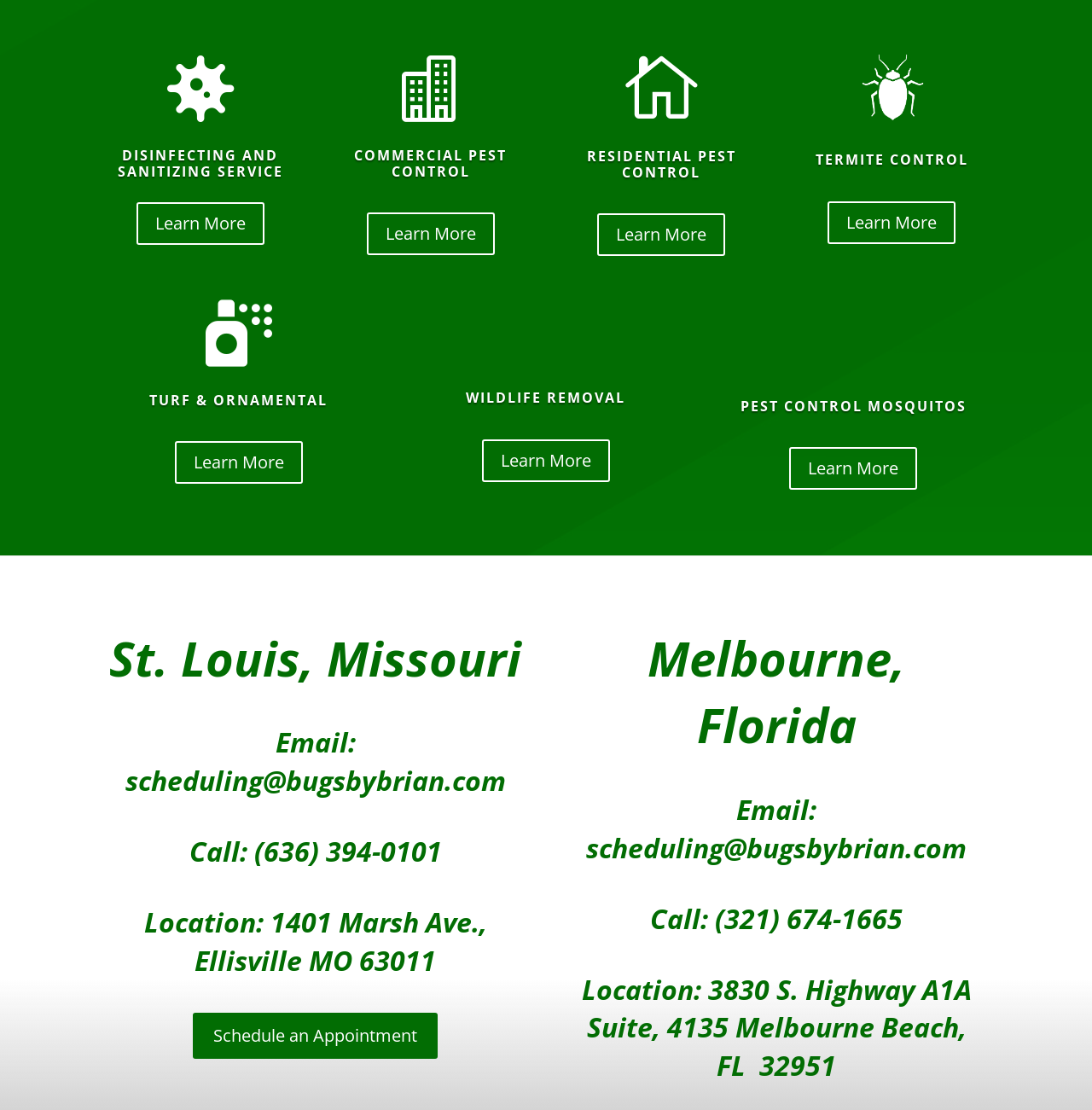How many locations are listed?
Refer to the image and provide a one-word or short phrase answer.

2